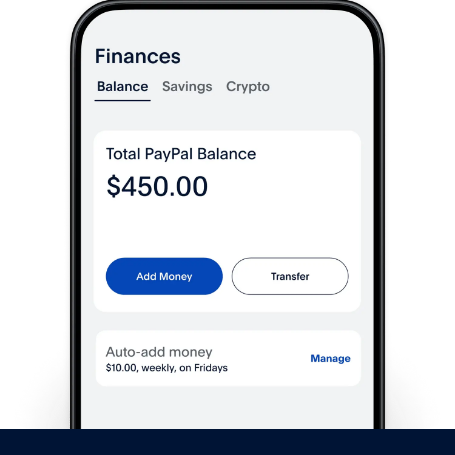Describe every important feature and element in the image comprehensively.

The image showcases a mobile phone displaying the PayPal app's Balance tab, prominently featuring the user’s total PayPal balance of $450.00. At the top, the section labeled "Finances" indicates the various subcategories available, such as "Balance," "Savings," and "Crypto." Below the total balance, two action buttons are clearly visible: "Add Money" in blue, allowing users to increase their balance, and "Transfer," which enables users to send money from their account. Additionally, there is a note about the "Auto-add money" feature, highlighting a recurring amount of $10.00 set to occur weekly on Fridays, along with a "Manage" option for further customization. This interface reflects PayPal’s functionality for managing finances conveniently from a mobile device.